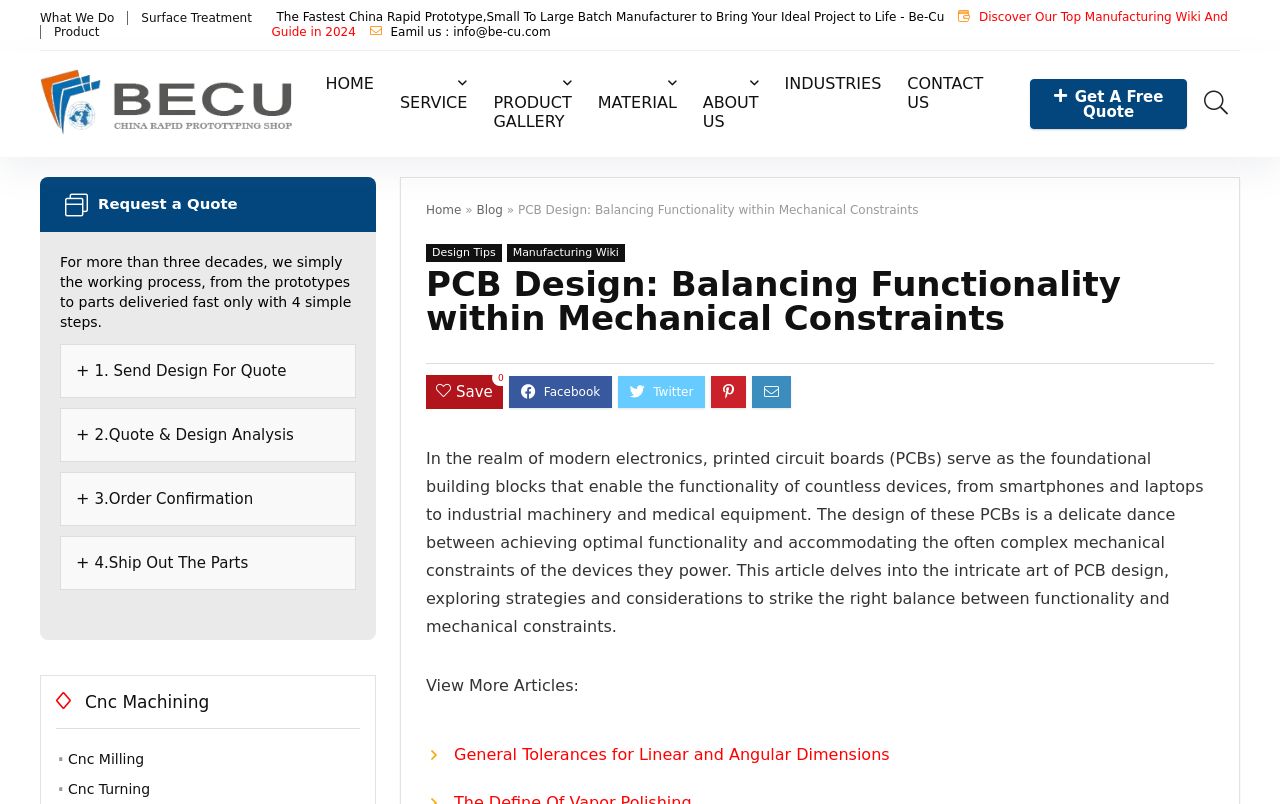How many main navigation links are there?
Using the visual information from the image, give a one-word or short-phrase answer.

8